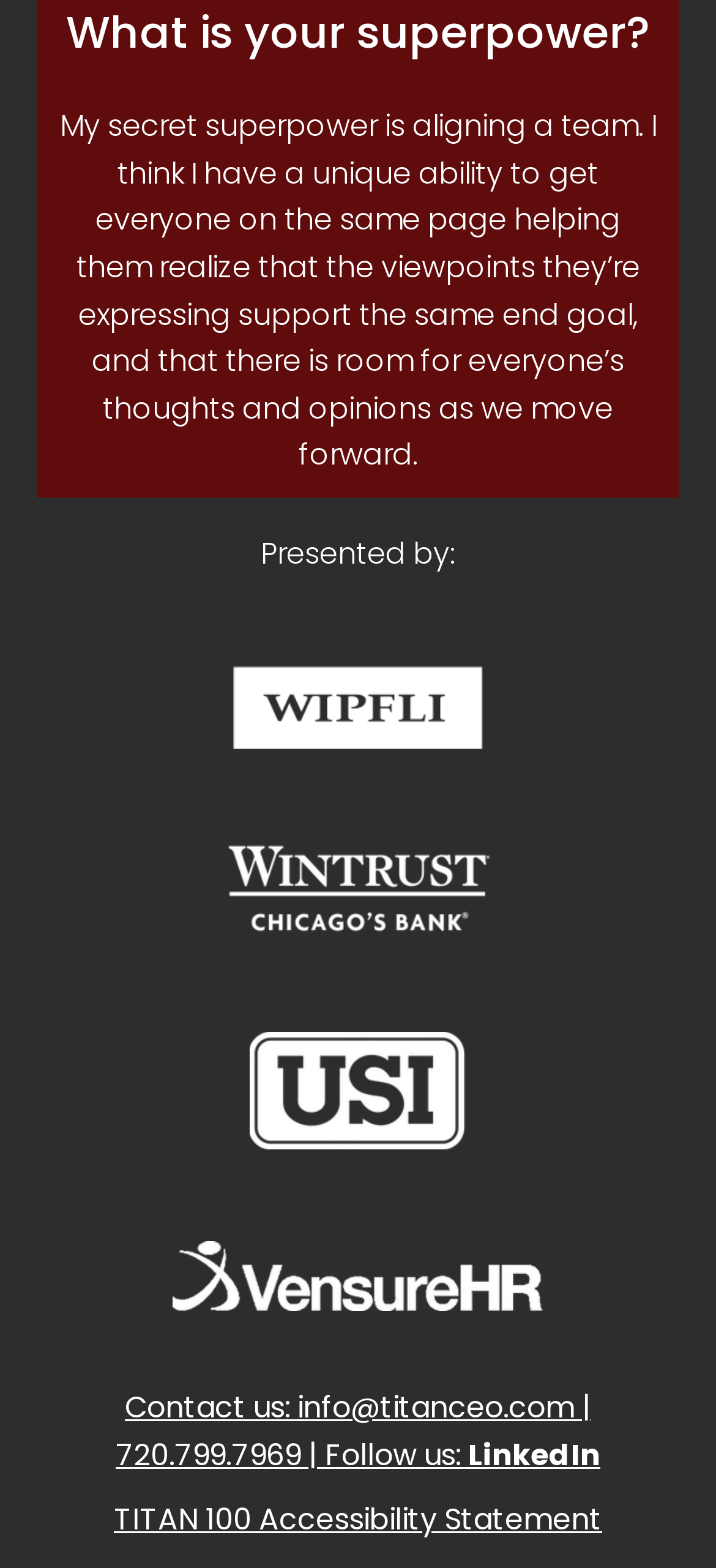Refer to the image and answer the question with as much detail as possible: What is the name of the webpage's accessibility statement?

I found a link on the webpage with the text 'TITAN 100 Accessibility Statement', which I assume is the name of the webpage's accessibility statement.